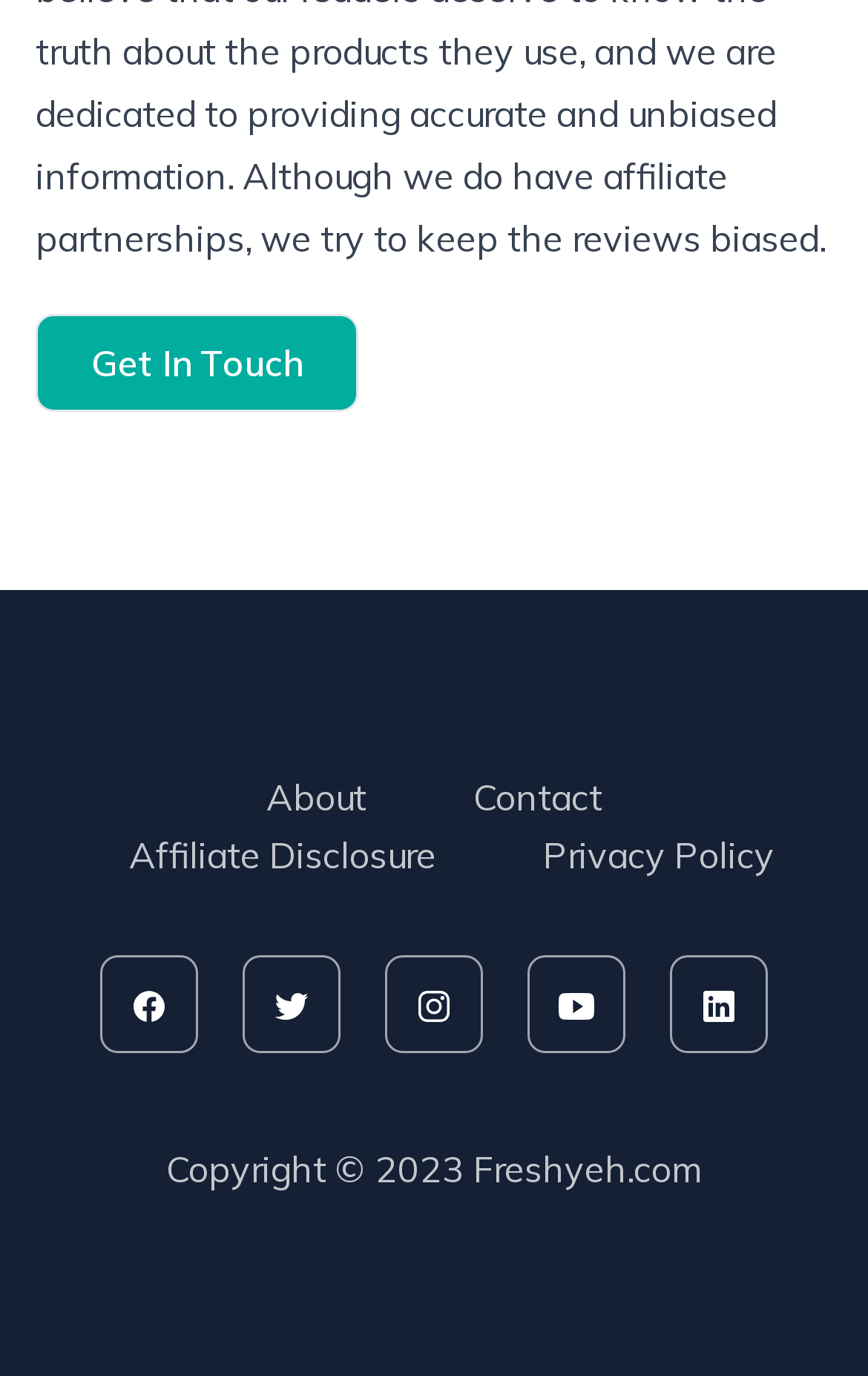How many social media links are present on the webpage?
Look at the screenshot and respond with one word or a short phrase.

5